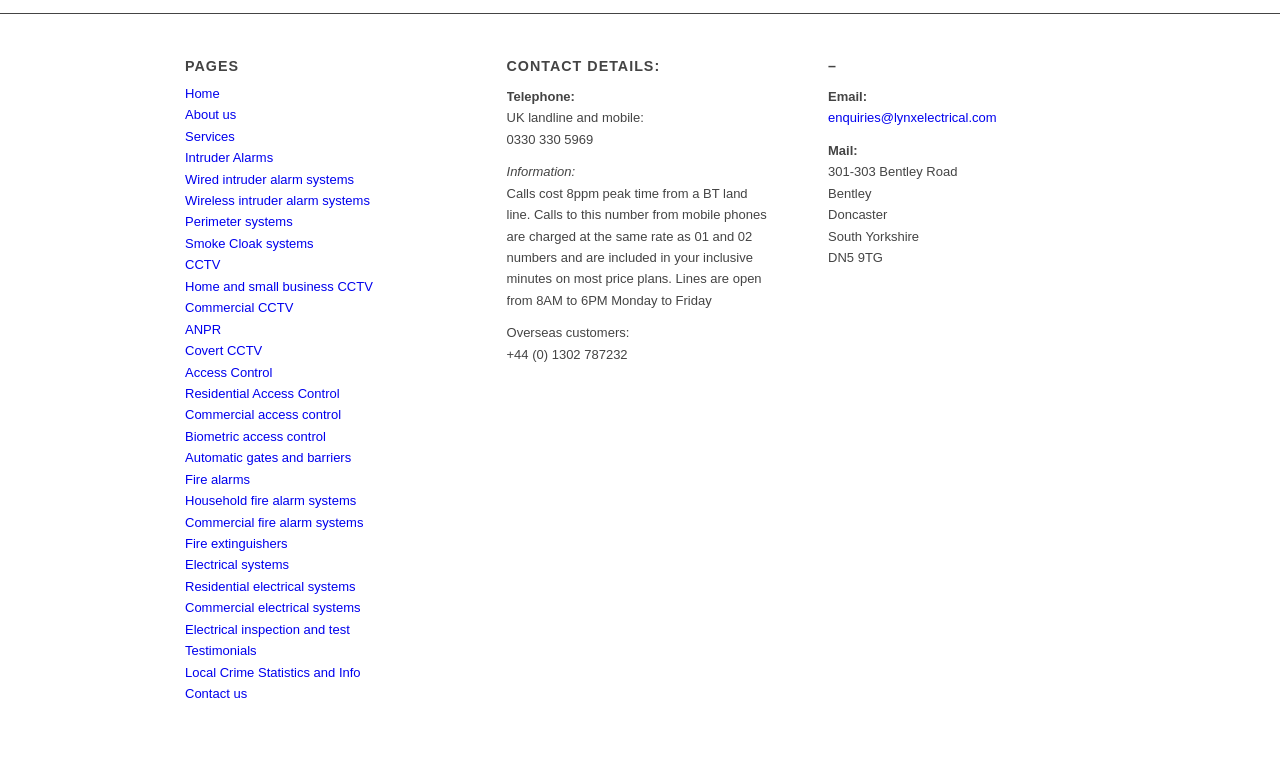Bounding box coordinates are specified in the format (top-left x, top-left y, bottom-right x, bottom-right y). All values are floating point numbers bounded between 0 and 1. Please provide the bounding box coordinate of the region this sentence describes: Testimonials

[0.145, 0.841, 0.2, 0.86]